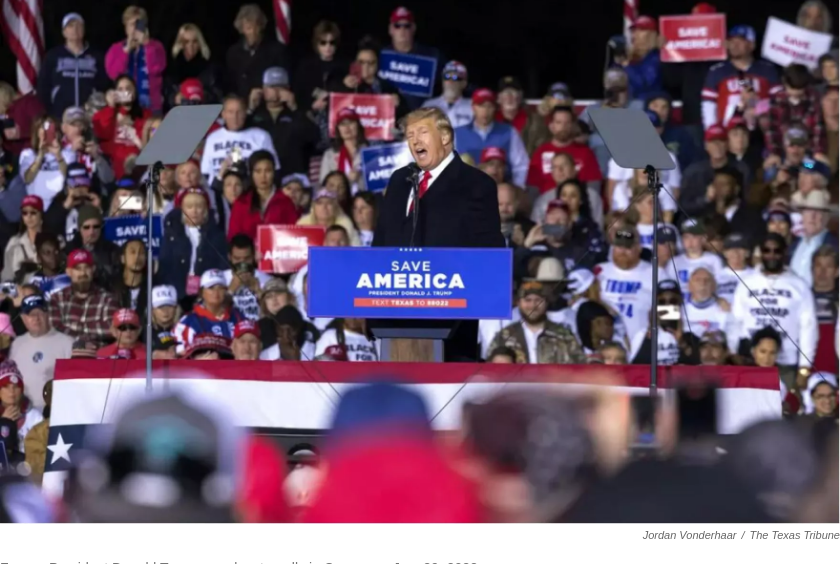Refer to the image and offer a detailed explanation in response to the question: What color are the supporters wearing?

Upon examining the image, I notice that the crowd is dressed in a dominant color, which is red. This is likely a deliberate choice to show their support for Trump and his campaign.